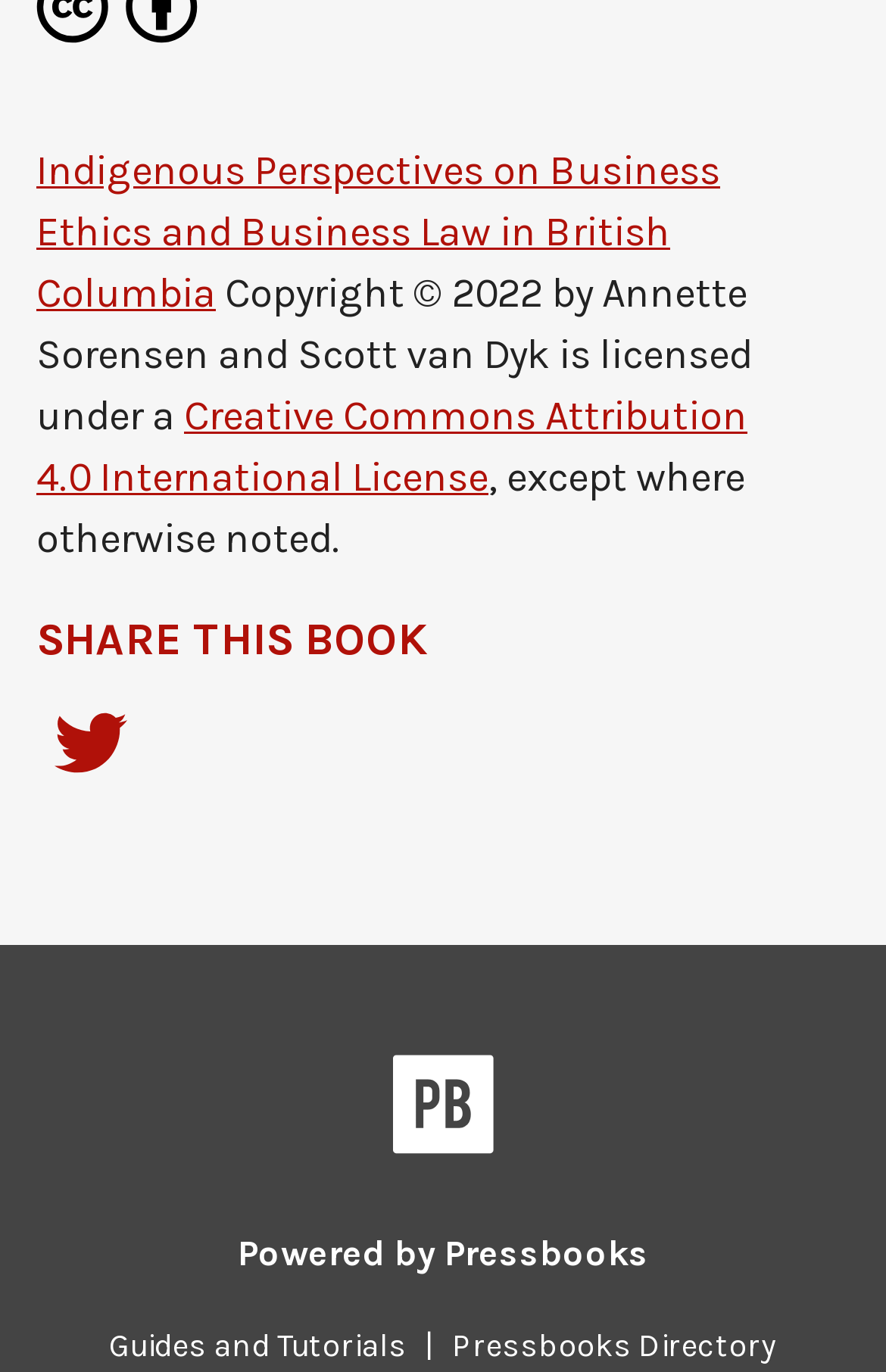How many social media sharing options are available?
Based on the image, provide a one-word or brief-phrase response.

1